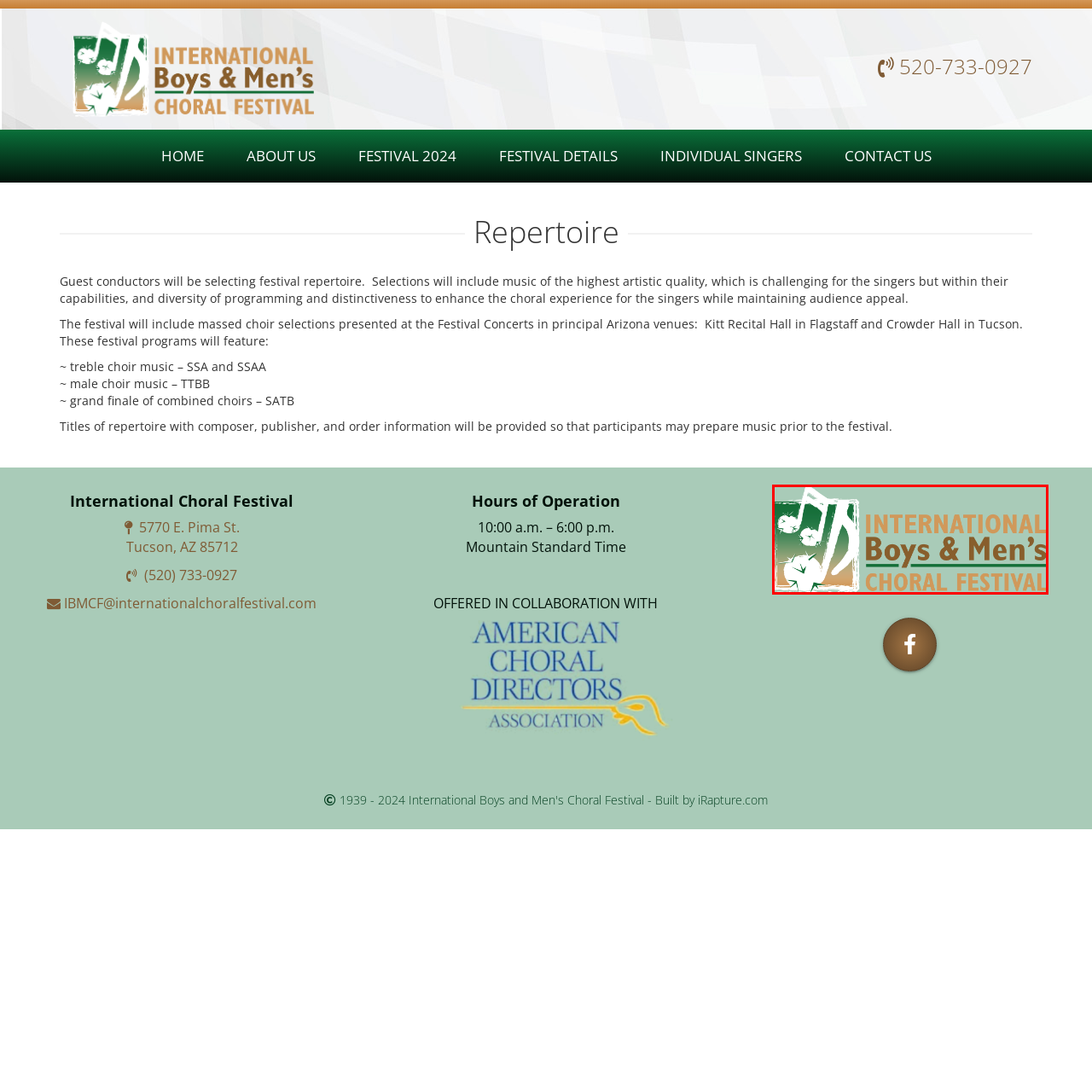Observe the highlighted image and answer the following: What design elements are included in the logo?

Musical notes and stylized figures